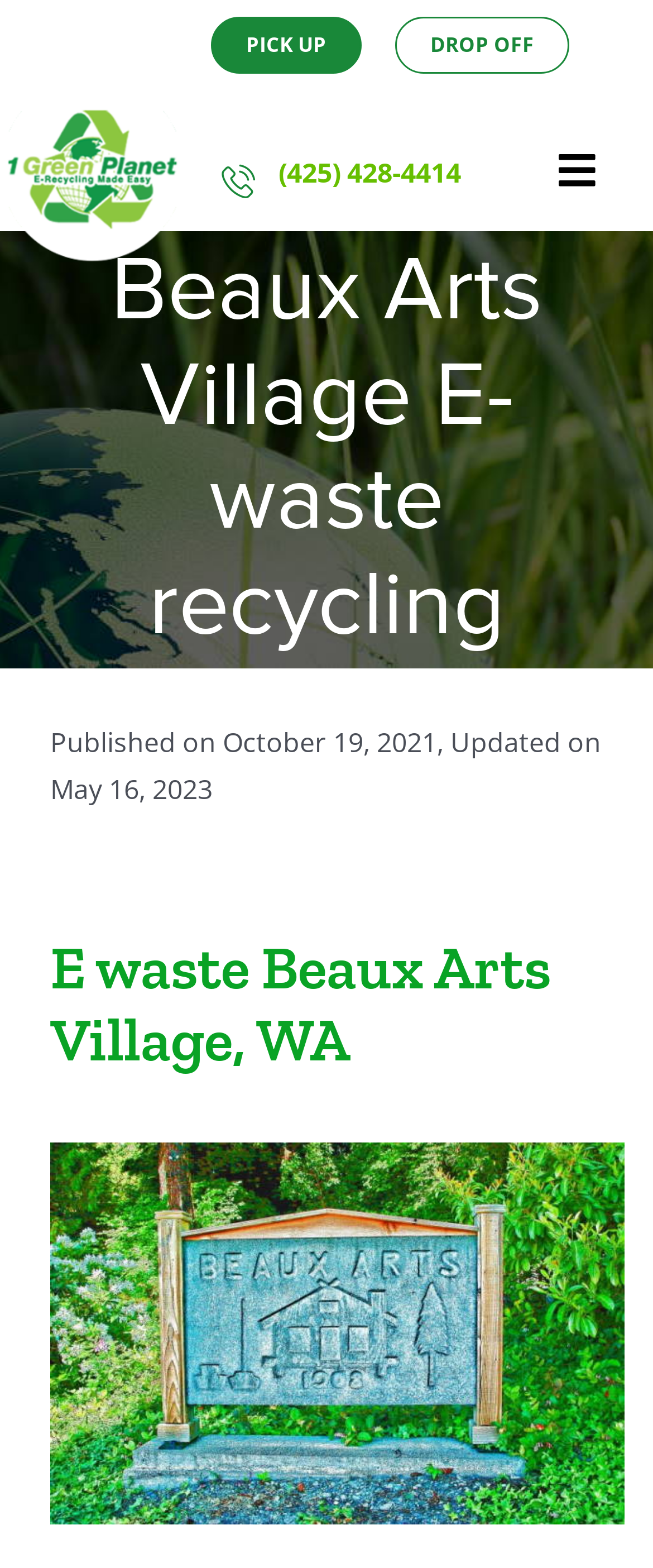Describe all visible elements and their arrangement on the webpage.

The webpage is about electronic recycling services in Beaux Arts Village, Washington, provided by 1 Green Planet. At the top left corner, there is a link to the company's name, accompanied by a small image of the company's logo. Below this, there are three prominent links: "PICK UP", "DROP OFF", and a phone number "(425) 428-4414". 

On the top right corner, there is a navigation menu button labeled "Toggle Navigation" with an arrow icon. When expanded, it reveals a menu with various options.

The main content of the webpage is divided into sections. The first section has a heading "Beaux Arts Village E-waste recycling" and a subheading indicating the publication and update dates of the content. 

Below this, there is a prominent heading "E waste Beaux Arts Village, WA" which likely introduces the main topic of the page. Underneath, there is a large image that takes up most of the width of the page, with a caption that is not explicitly stated but can be found in the "caption-attachment-2262" description.